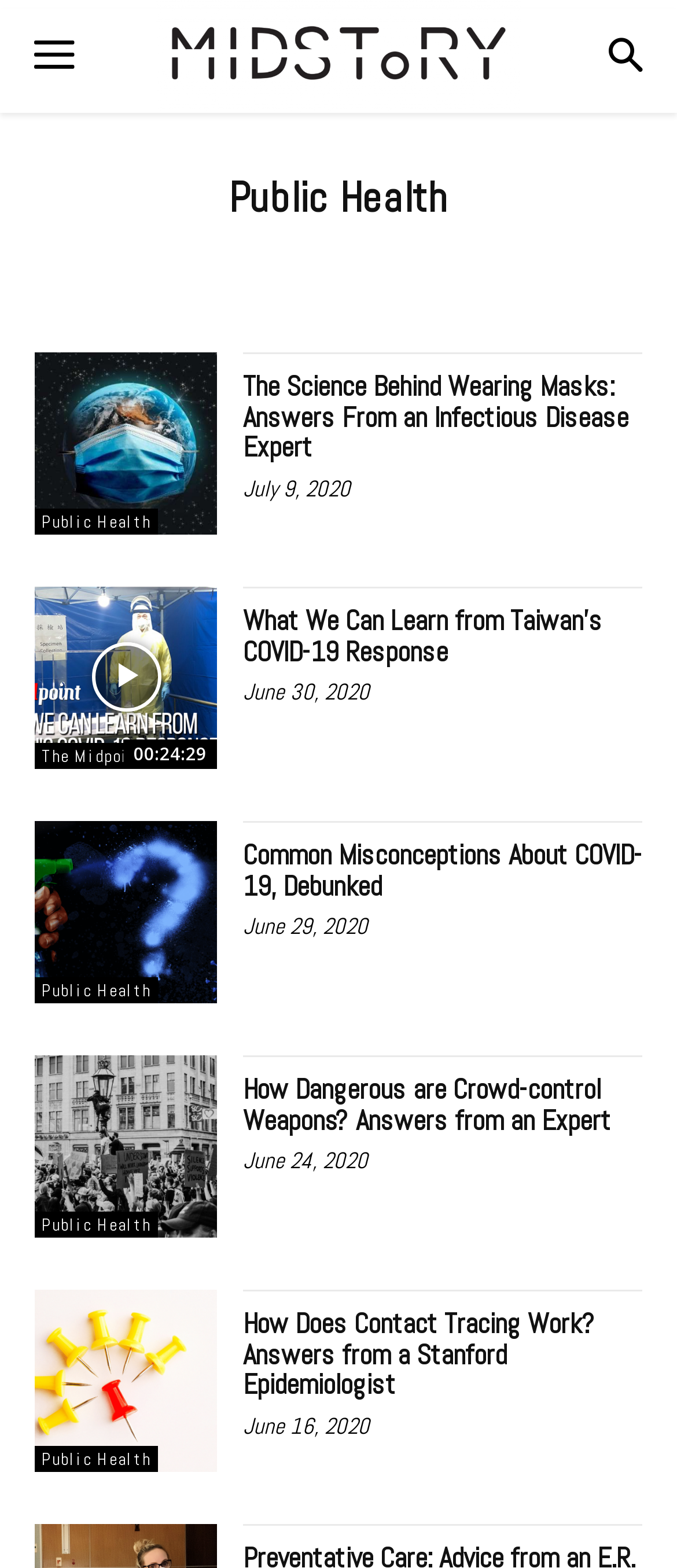Identify the bounding box coordinates of the section that should be clicked to achieve the task described: "Go to the home page".

None